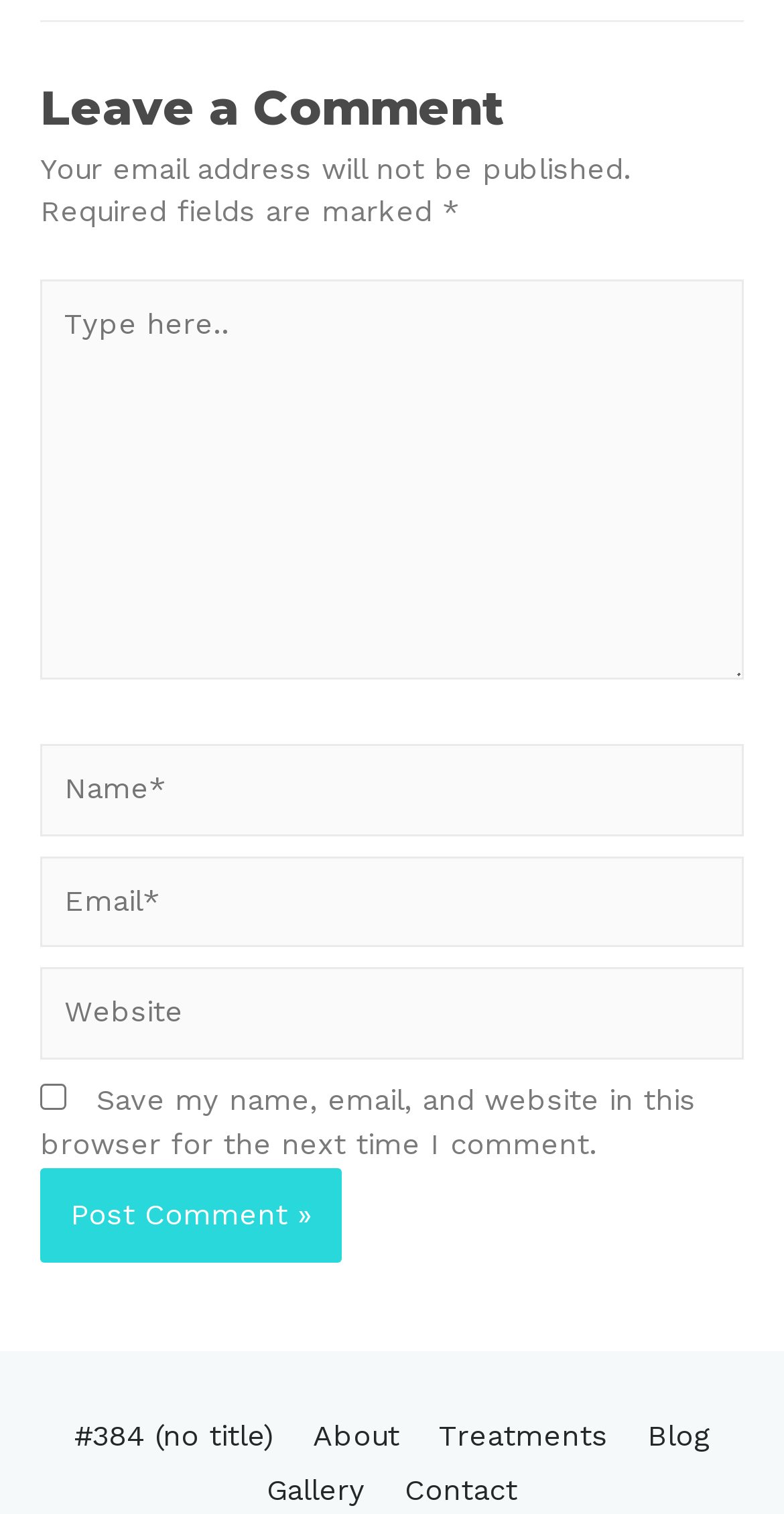Find the bounding box coordinates of the element to click in order to complete this instruction: "Visit the About page". The bounding box coordinates must be four float numbers between 0 and 1, denoted as [left, top, right, bottom].

[0.381, 0.936, 0.528, 0.96]